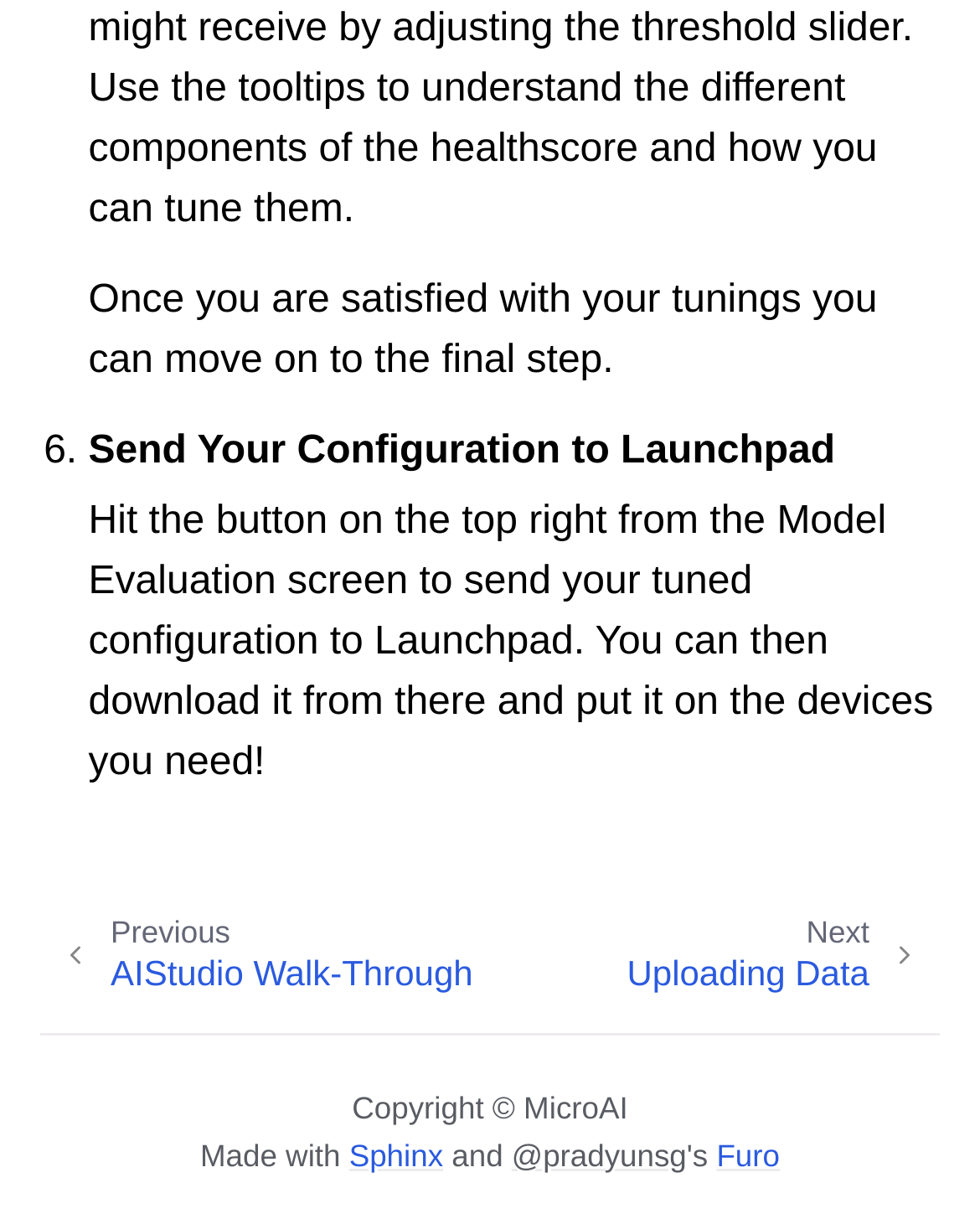What tools were used to make the webpage?
Answer the question in as much detail as possible.

The webpage has a footer section that mentions 'Made with Sphinx and Furo', indicating that these tools were used to create the webpage.